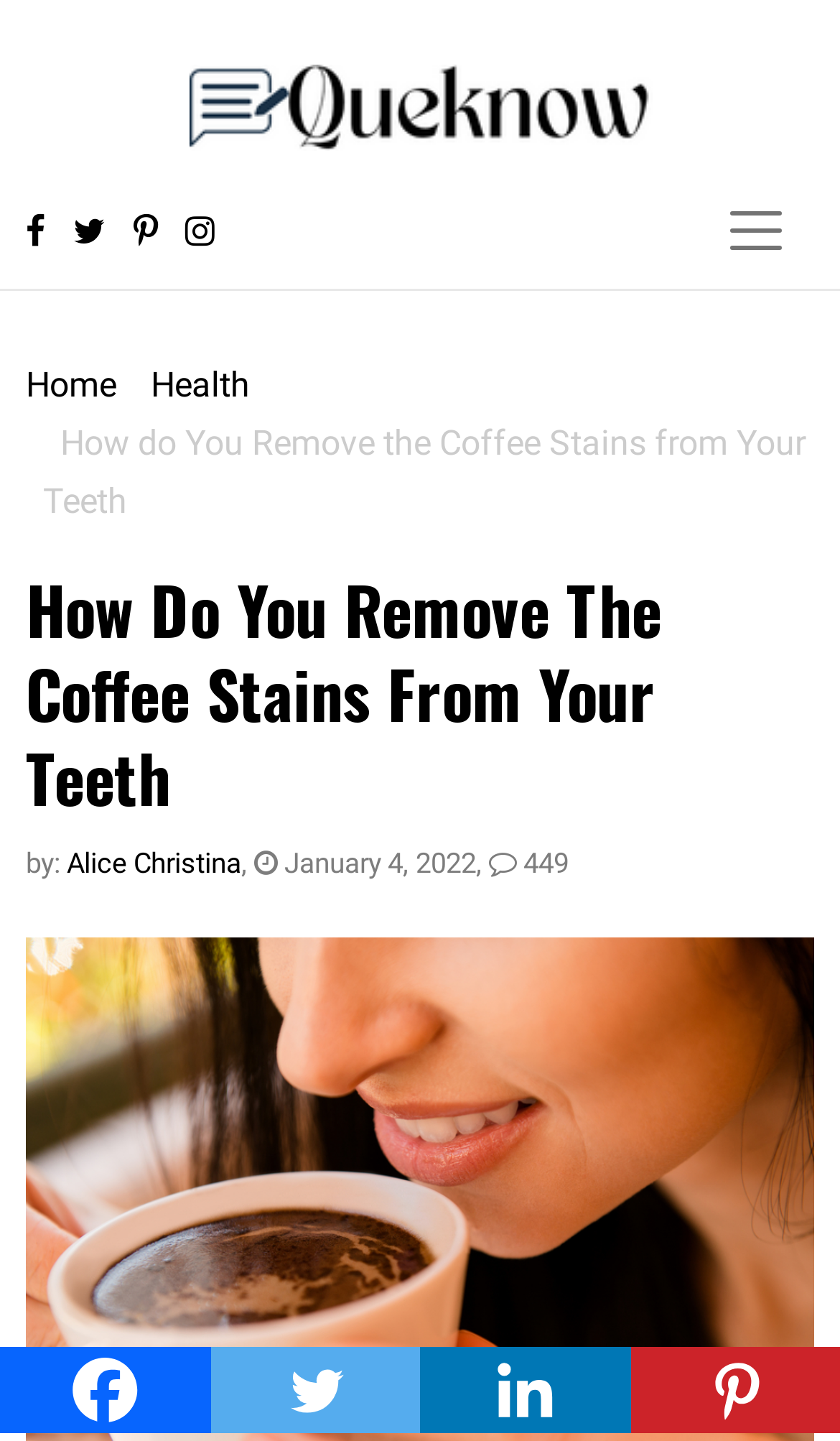Can you find the bounding box coordinates for the element that needs to be clicked to execute this instruction: "Go to Home page"? The coordinates should be given as four float numbers between 0 and 1, i.e., [left, top, right, bottom].

[0.031, 0.253, 0.138, 0.281]